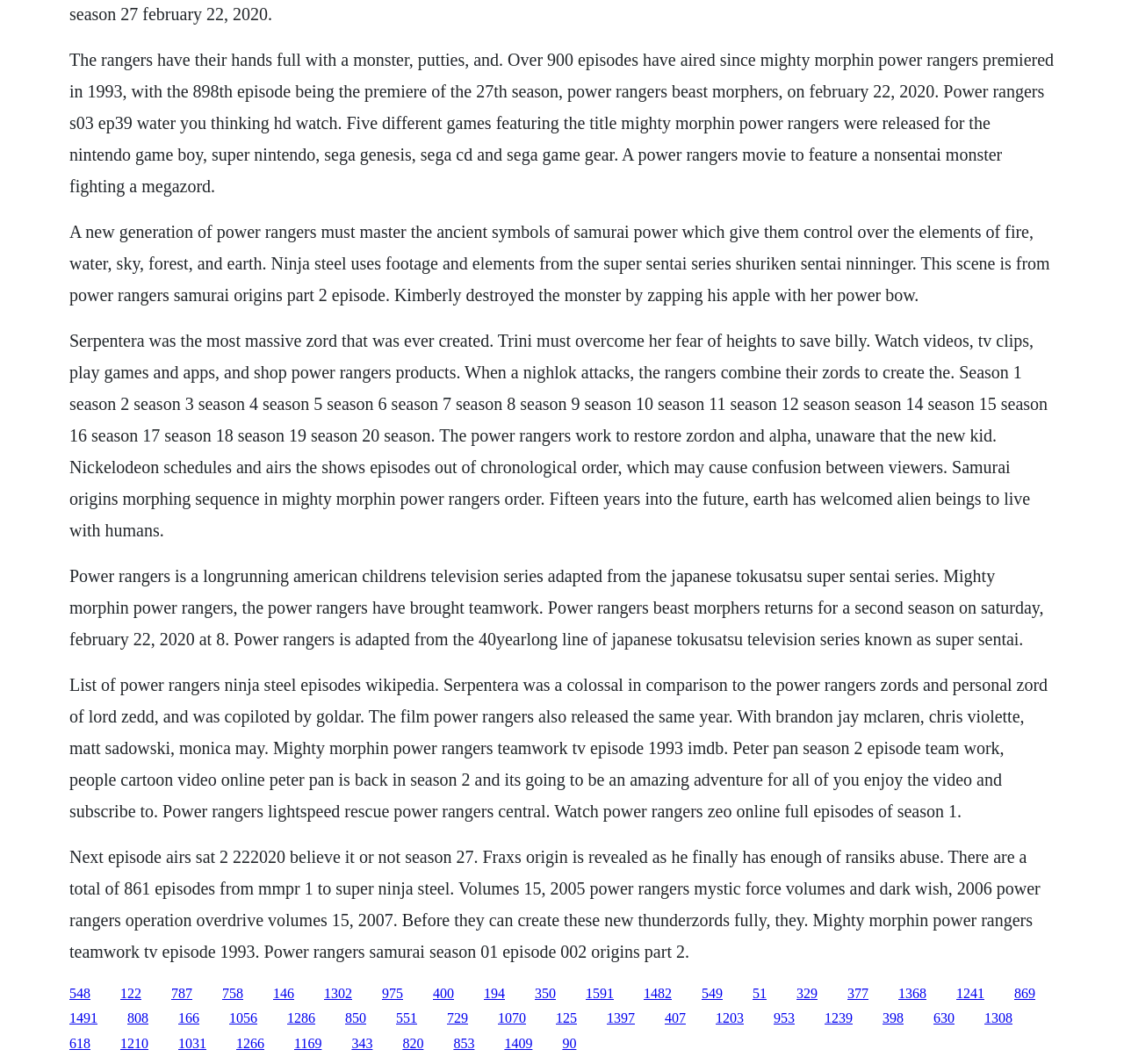Can you determine the bounding box coordinates of the area that needs to be clicked to fulfill the following instruction: "Visit the next episode of Power Rangers"?

[0.062, 0.796, 0.926, 0.903]